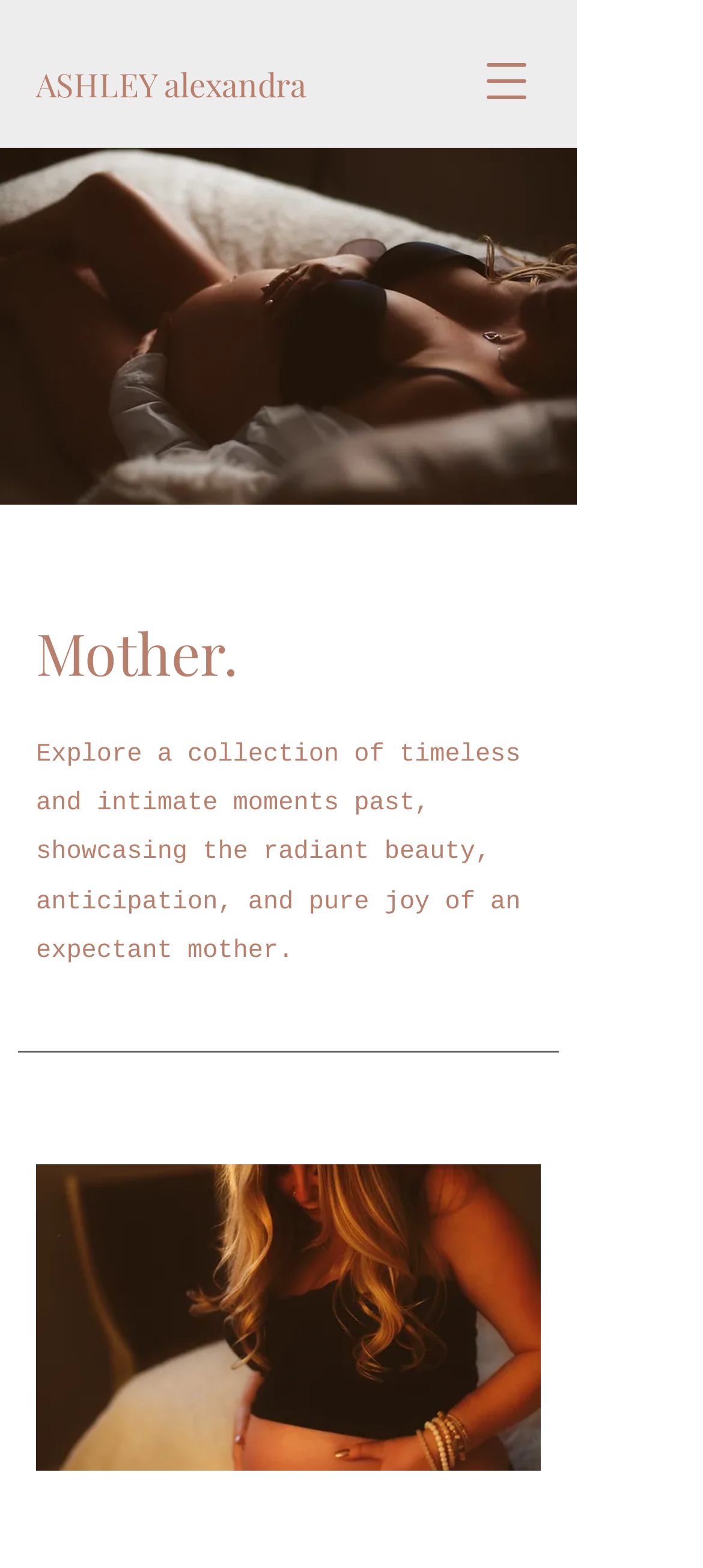What is the main theme of this webpage?
Please provide an in-depth and detailed response to the question.

Based on the webpage content, including the image of a pregnant woman and the text describing the beauty and joy of an expectant mother, it is clear that the main theme of this webpage is motherhood.